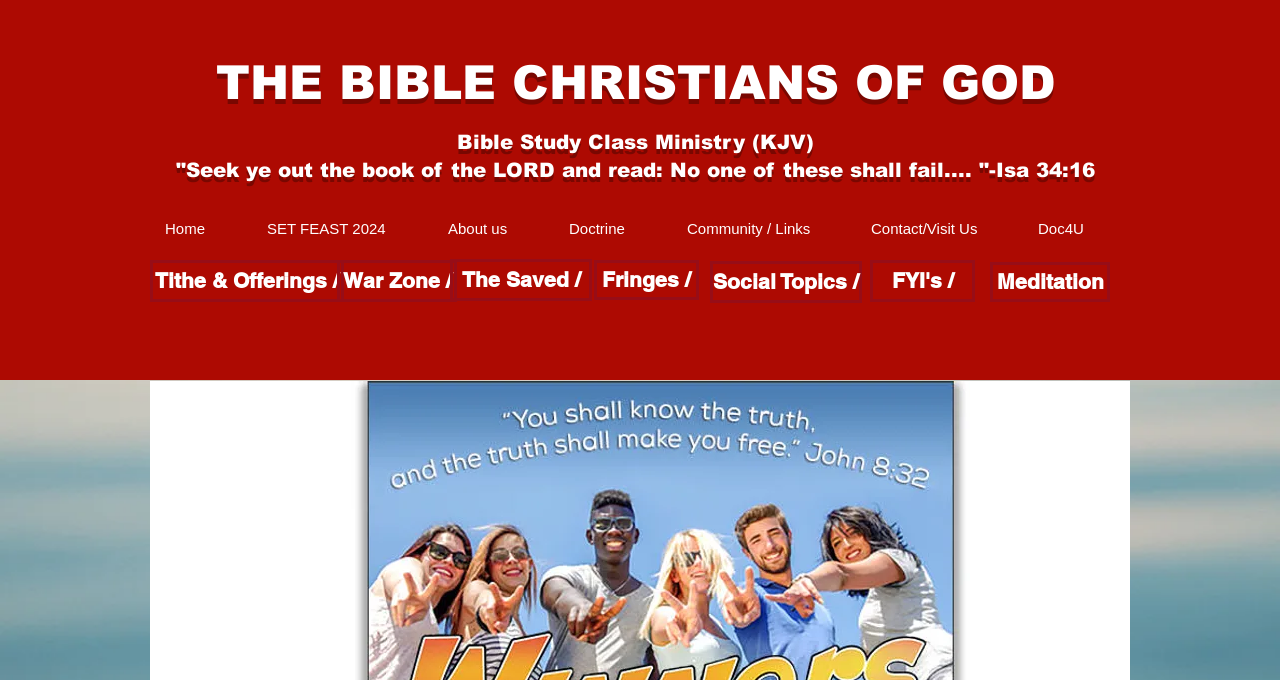Determine the bounding box coordinates for the HTML element mentioned in the following description: "Contact/Visit Us". The coordinates should be a list of four floats ranging from 0 to 1, represented as [left, top, right, bottom].

[0.669, 0.291, 0.799, 0.381]